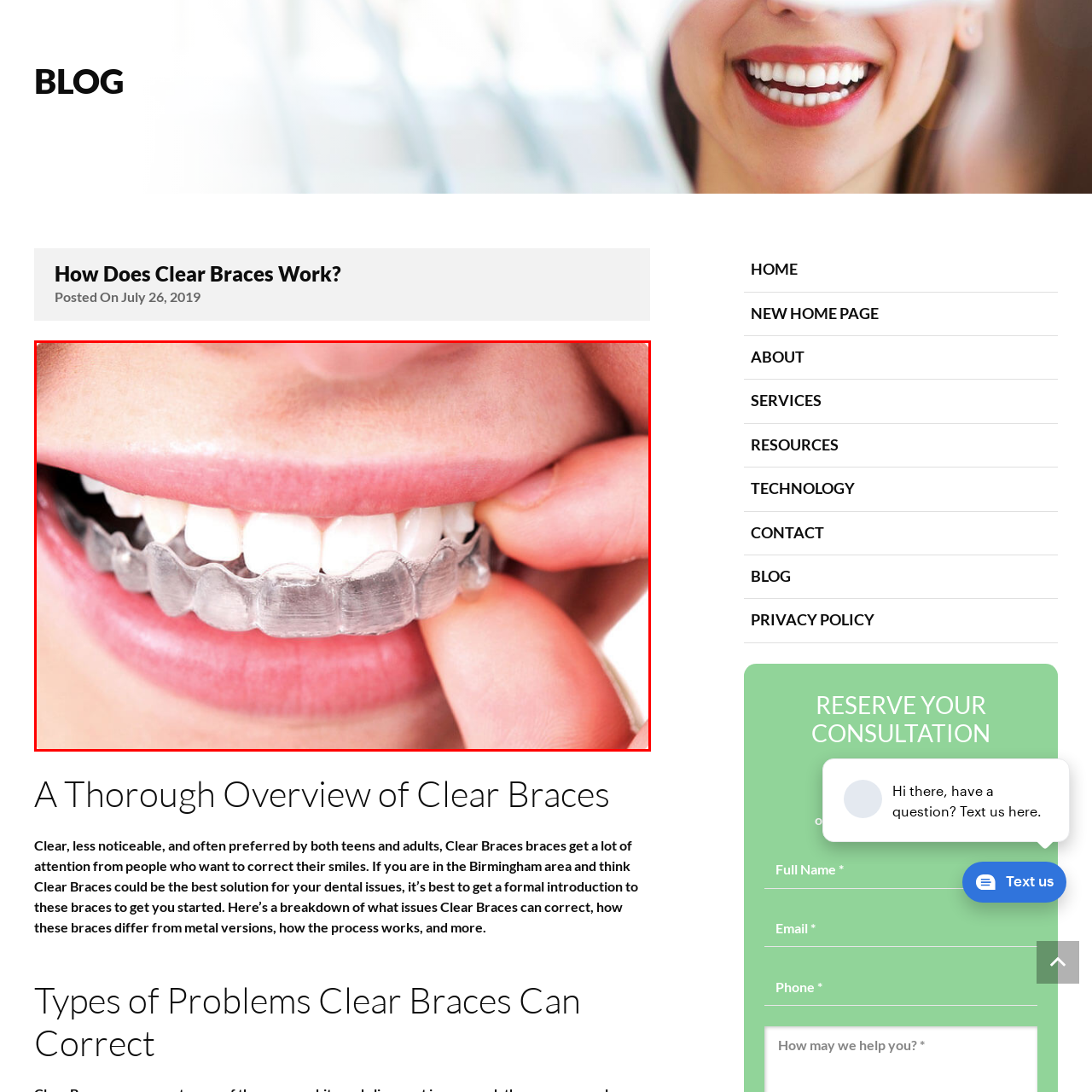Offer a meticulous description of everything depicted in the red-enclosed portion of the image.

The image showcases a close-up of a person's mouth as they are in the process of inserting Invisalign aligners. The clear, flexible aligner is being held between the fingertips, demonstrating the ease of use of this modern orthodontic solution. The background reveals smooth, healthy teeth that highlight the effectiveness of clear braces for those seeking to correct their smiles discreetly. This visual perfectly illustrates the simplicity and aesthetic advantages of using clear braces over traditional metal options, aligning with the topic "How Does Clear Braces Work?" discussed in the accompanying blog post.